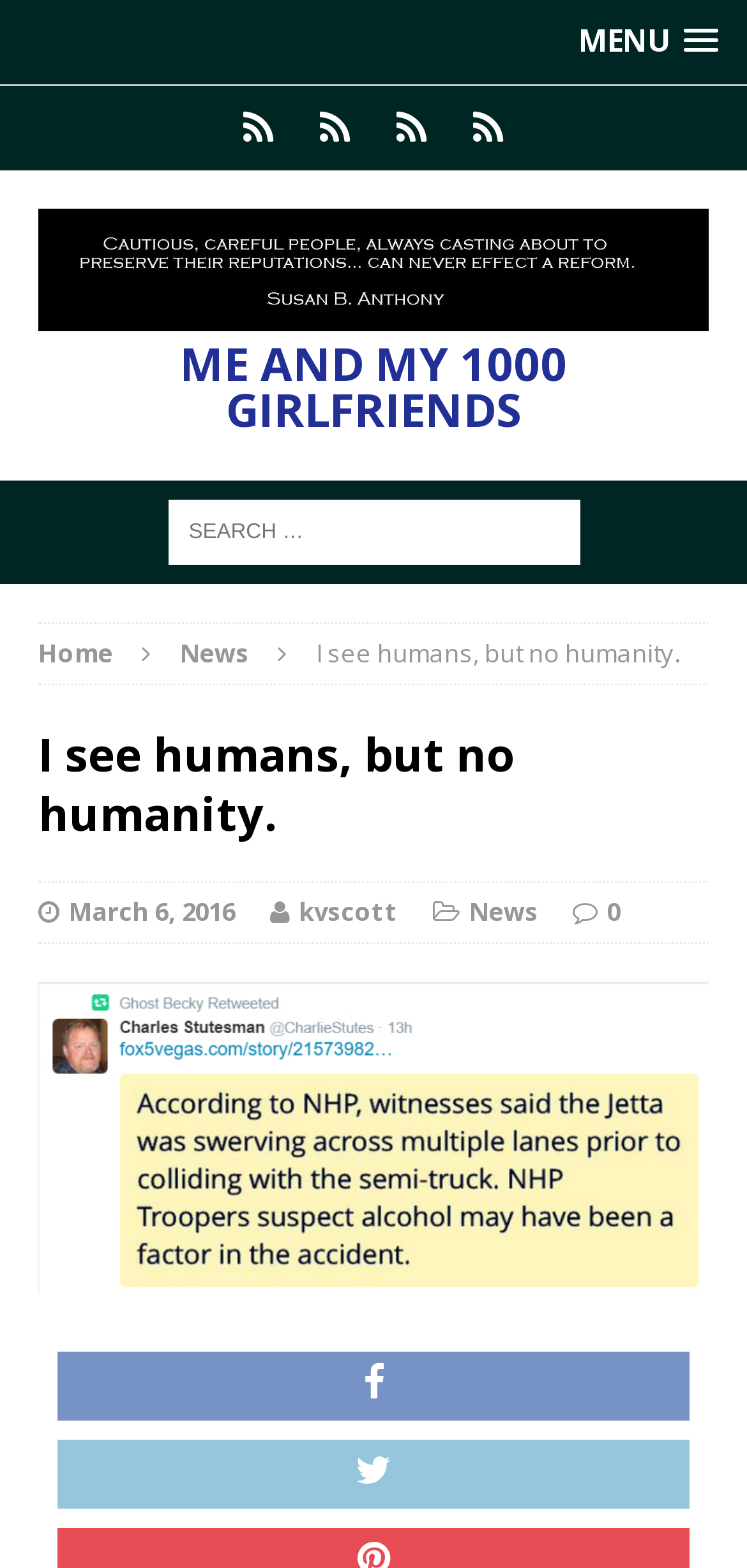Write an extensive caption that covers every aspect of the webpage.

This webpage appears to be a blog or article page, with a focus on inspirational content. At the top right corner, there is a menu link labeled "MENU". Below it, there are four links with icons, including "Inspirational Women", "Suffragettes", "Inspirational Quotes by Women", and "About". 

On the left side, there is a logo or title "Me and My 1000 Girlfriends" with an accompanying image. Below the logo, there is a heading with the same text. 

In the middle of the page, there is a search bar with a placeholder text "Search for:". 

Below the search bar, there are three links: "Home", "News", and a heading with the text "I see humans, but no humanity.". This heading is followed by a subheading with the date "March 6, 2016", the author's name "kvscott", and three links: "News", and a link with the text "0". 

On the lower half of the page, there is a large image or figure, with a link overlaying it. At the bottom of the page, there are two social media links with icons.